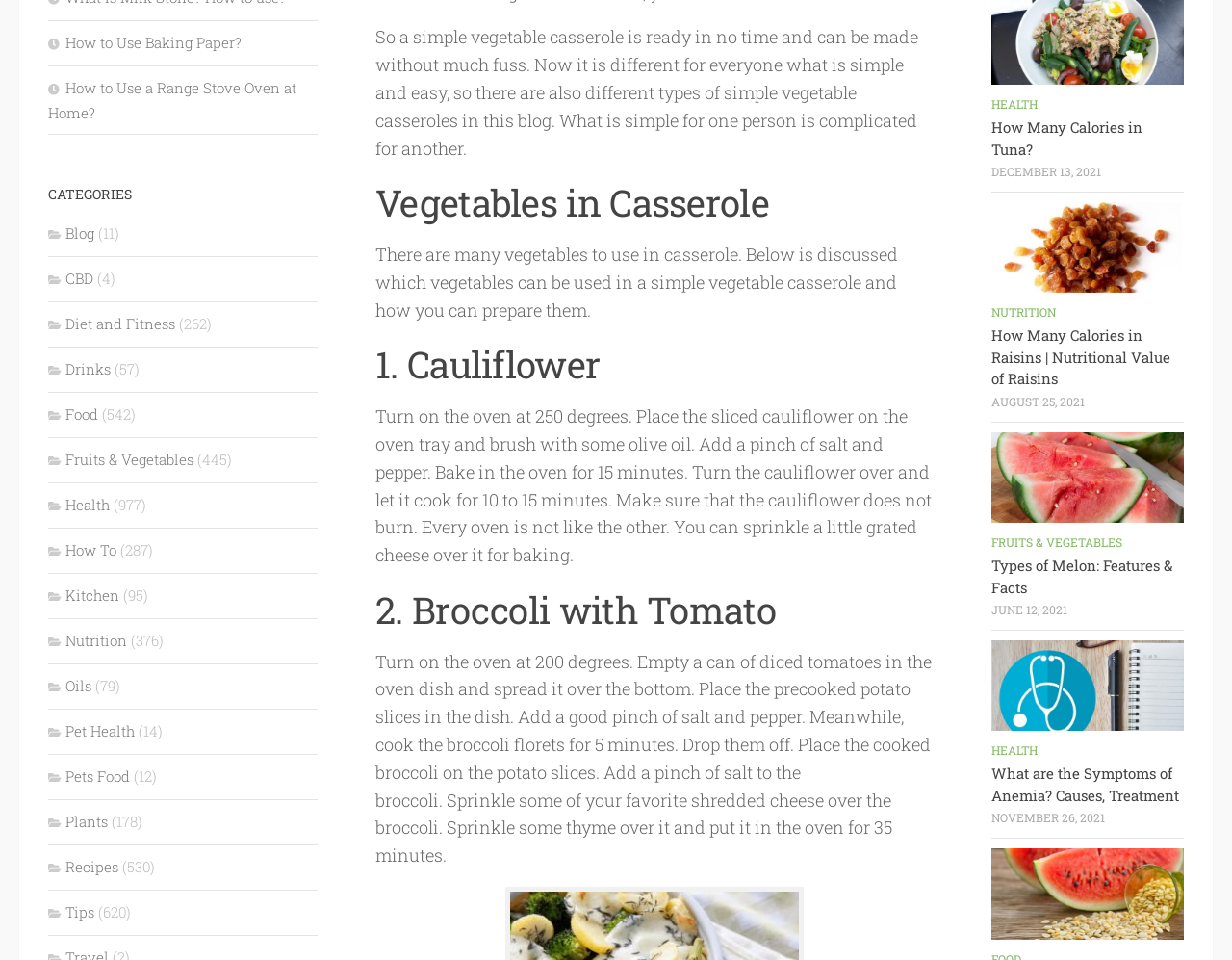Determine the bounding box coordinates of the clickable region to carry out the instruction: "Click on 'HEALTH'".

[0.805, 0.101, 0.842, 0.117]